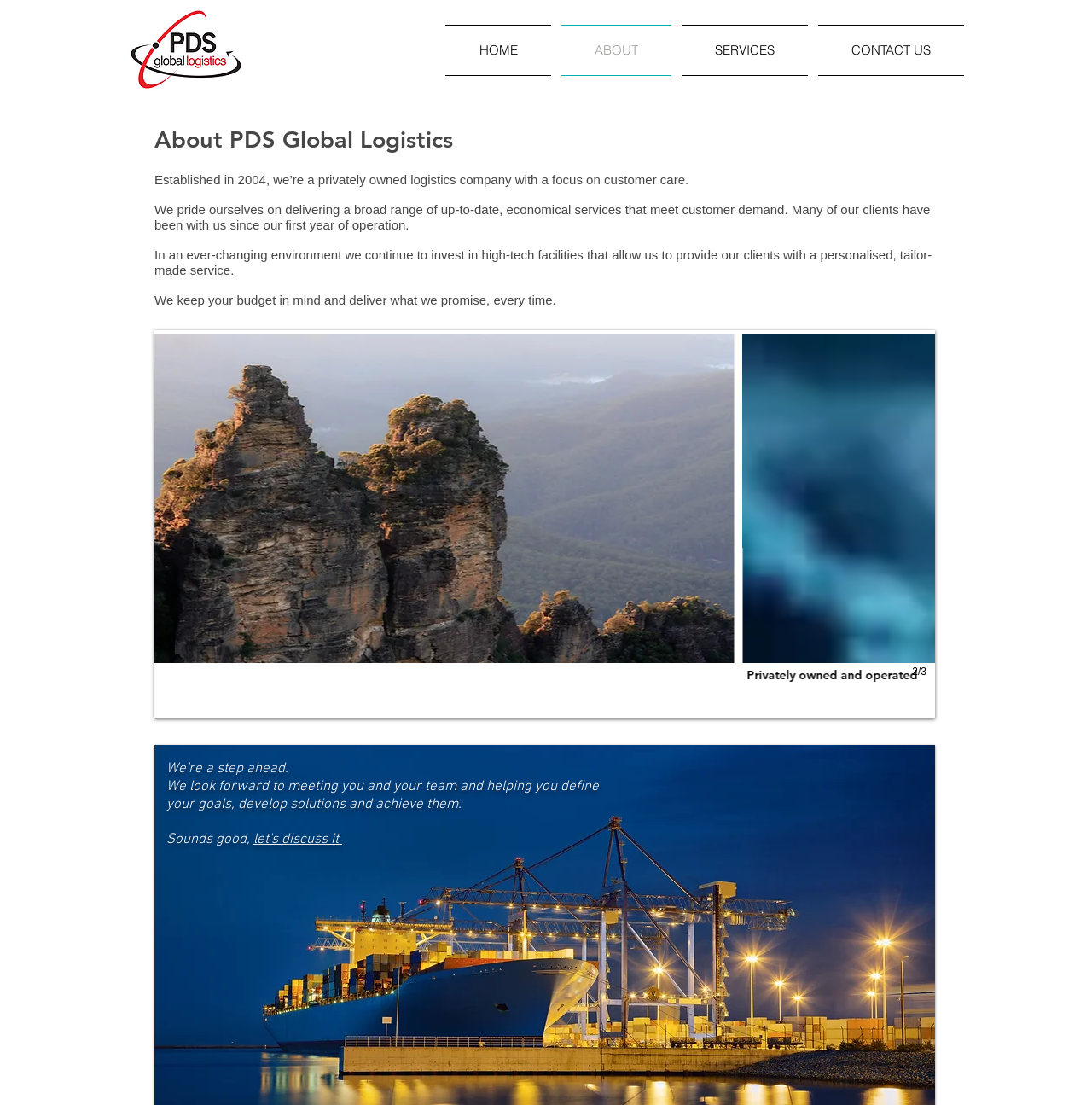Summarize the webpage with a detailed and informative caption.

The webpage is about PDS Global Logistics, a privately owned logistics company. At the top, there is a navigation menu with four links: "HOME", "ABOUT", "SERVICES", and "CONTACT US". Below the navigation menu, there is a heading that reads "About PDS Global Logistics". 

Under the heading, there are four paragraphs of text that describe the company's history, services, and mission. The first paragraph mentions that the company was established in 2004 and focuses on customer care. The second paragraph explains that the company provides a broad range of services that meet customer demand. The third paragraph highlights the company's investment in high-tech facilities to provide personalized services. The fourth paragraph emphasizes the company's commitment to delivering what it promises while keeping the customer's budget in mind.

To the right of the text, there is a slide show gallery with an image and a button labeled "Privately owned and operated". The button has a popup menu. Below the gallery, there is a text that invites the reader to meet the team and discuss their goals. There is also a link that reads "let's discuss it" next to the text.